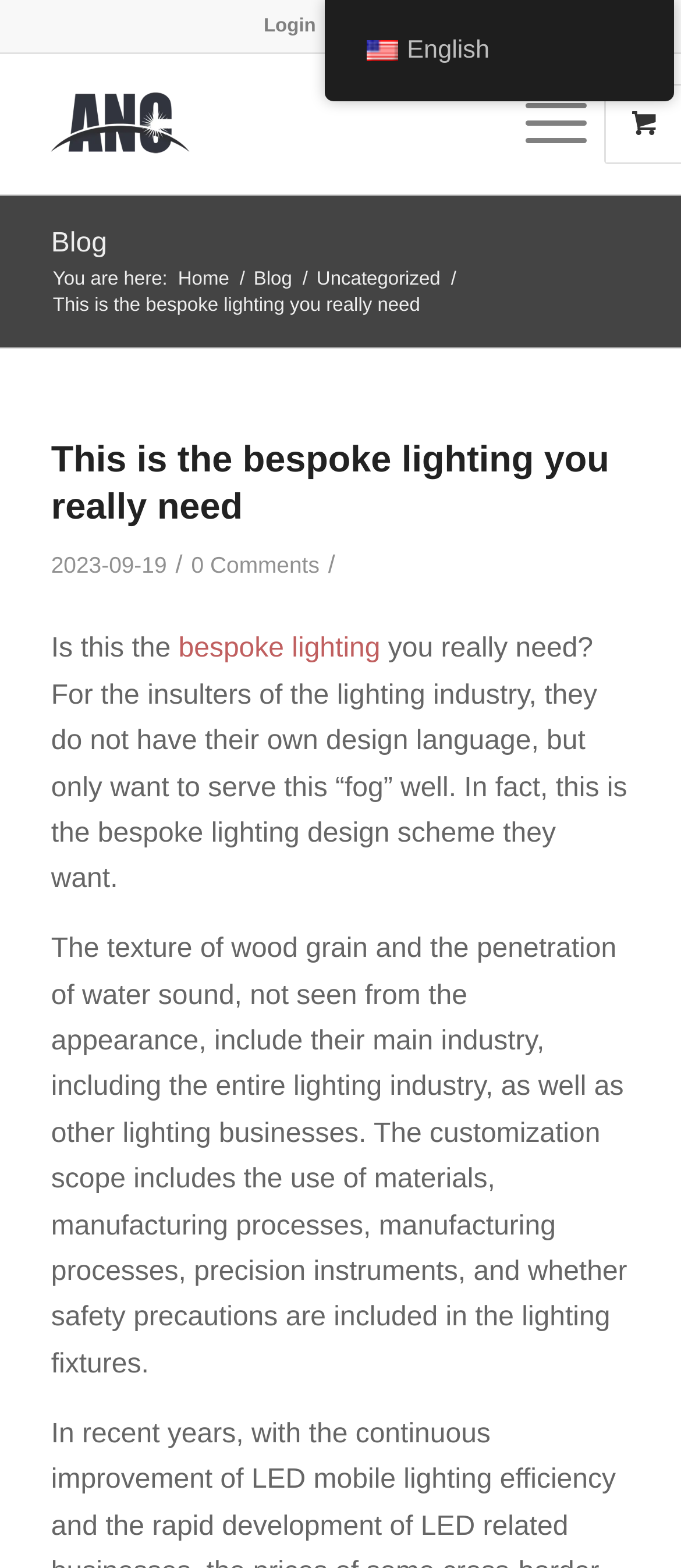What is the date of the blog post?
Refer to the image and respond with a one-word or short-phrase answer.

2023-09-19